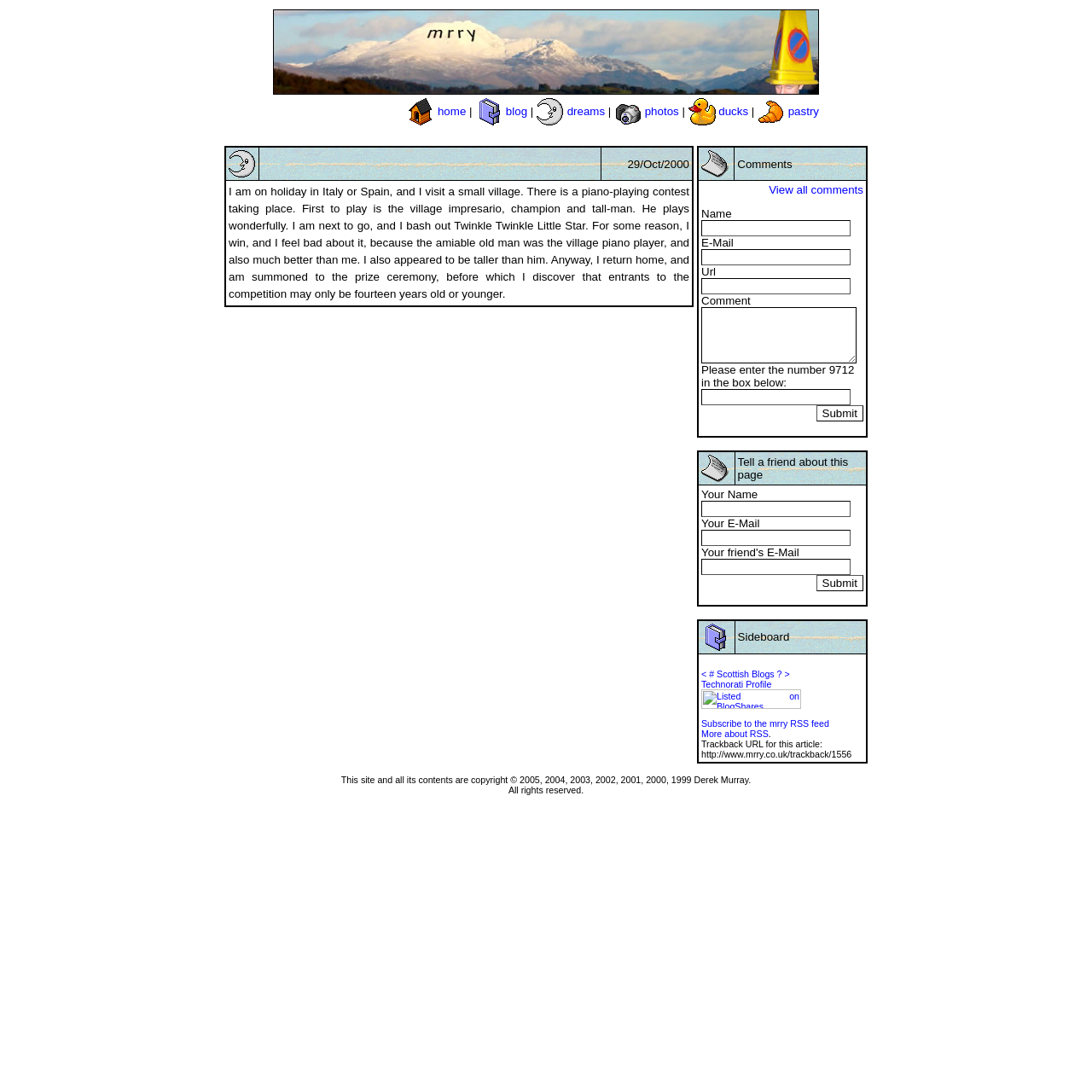Find the bounding box coordinates of the clickable region needed to perform the following instruction: "tell a friend about this page". The coordinates should be provided as four float numbers between 0 and 1, i.e., [left, top, right, bottom].

[0.673, 0.414, 0.793, 0.443]